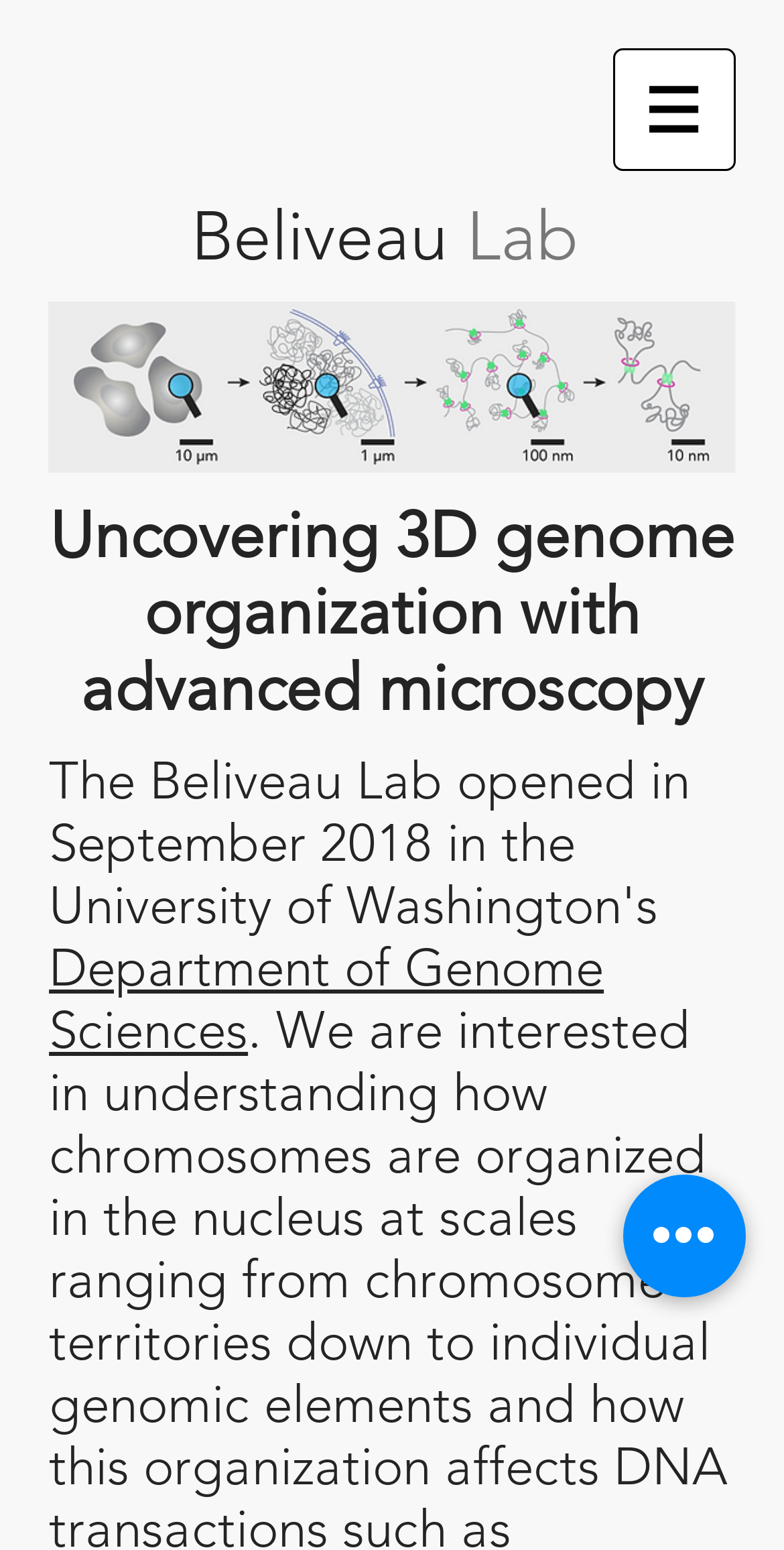Provide the bounding box coordinates of the HTML element described by the text: "aria-label="Quick actions"". The coordinates should be in the format [left, top, right, bottom] with values between 0 and 1.

[0.651, 0.621, 0.779, 0.686]